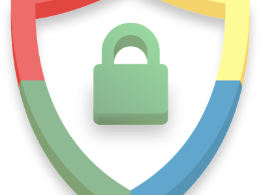Carefully observe the image and respond to the question with a detailed answer:
How many colorful bands border the shield?

The shield is bordered by four colorful bands, which are red, yellow, blue, and green, suggesting a comprehensive approach to website security.